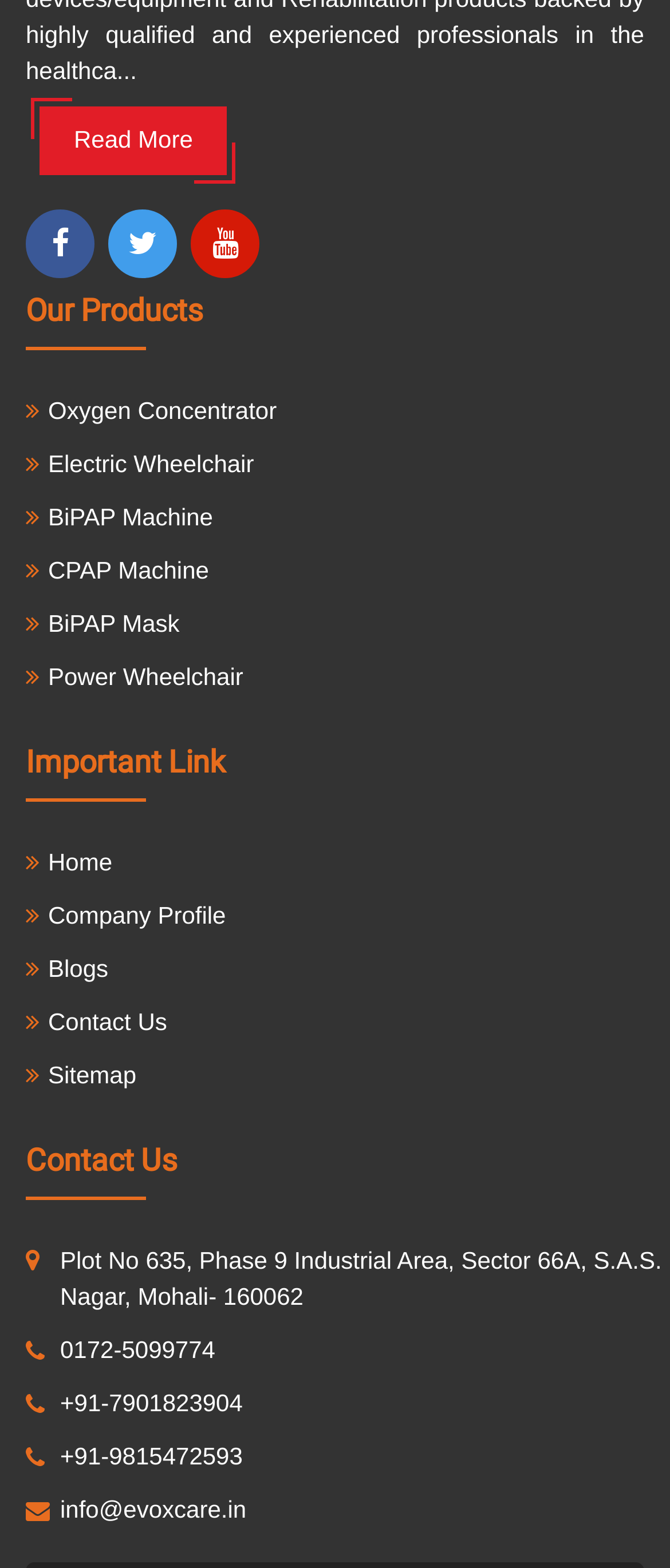Using the provided element description, identify the bounding box coordinates as (top-left x, top-left y, bottom-right x, bottom-right y). Ensure all values are between 0 and 1. Description: Sitemap

[0.072, 0.674, 0.203, 0.697]